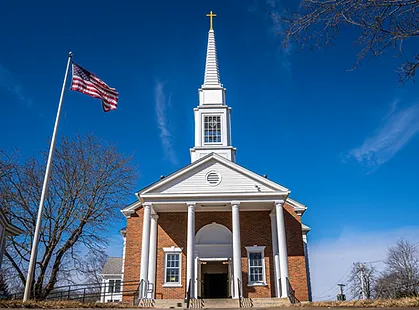Analyze the image and provide a detailed caption.

The image showcases the beautiful exterior of Memorial Baptist Church, set against a bright blue sky. The church features classic architectural elements, including a tall steeple topped with a cross and large columns framing the entrance. In front of the church, the U.S. flag is displayed prominently, adding a touch of patriotic spirit to the scene. Surrounding the building are bare trees, indicative of early spring or late winter, enhancing the serene atmosphere of this inviting place of worship. The church's welcoming facade invites visitors to plan a visit and engage with the community.